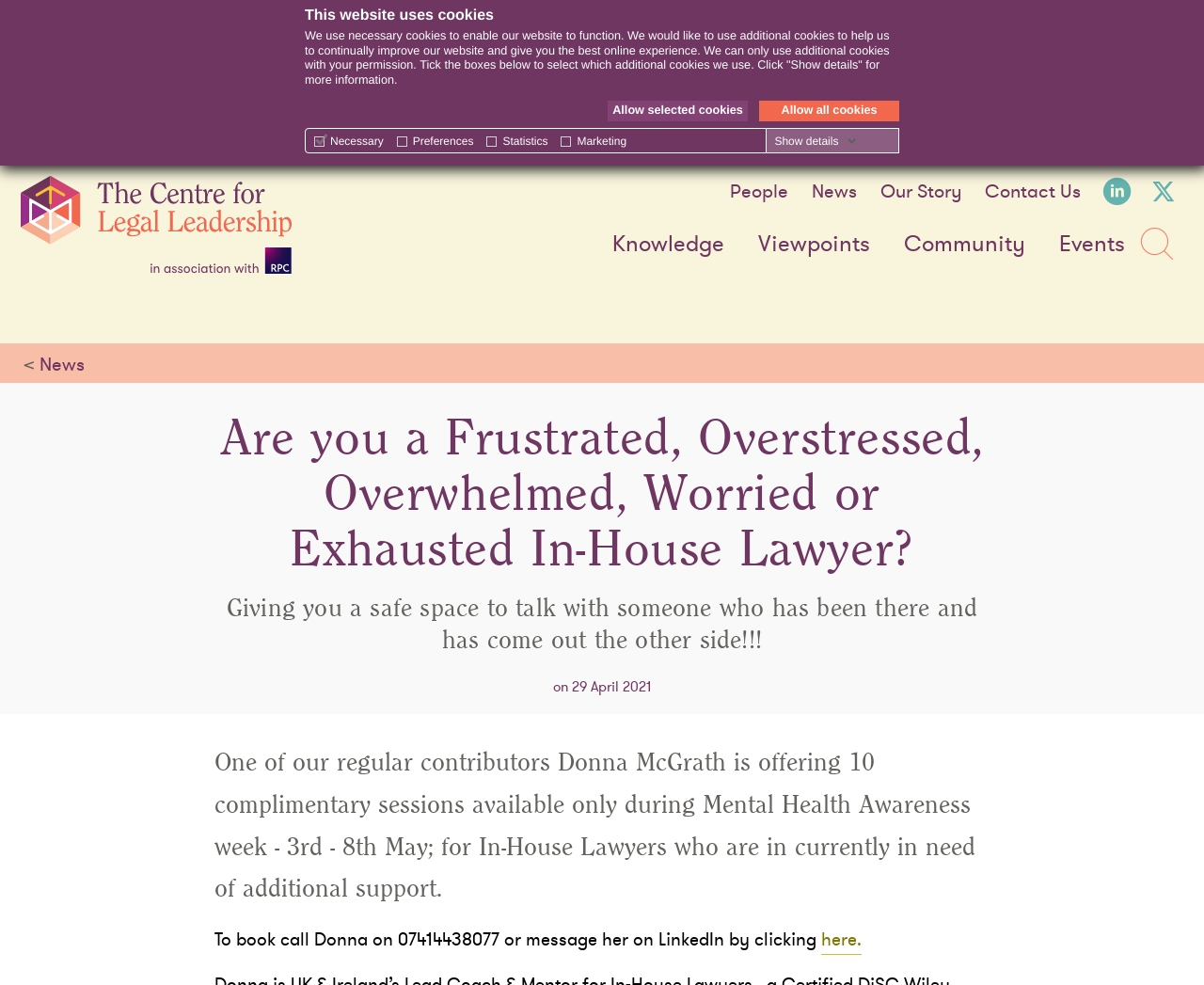Highlight the bounding box coordinates of the region I should click on to meet the following instruction: "Click the 'here' link to message Donna on LinkedIn".

[0.682, 0.939, 0.715, 0.969]